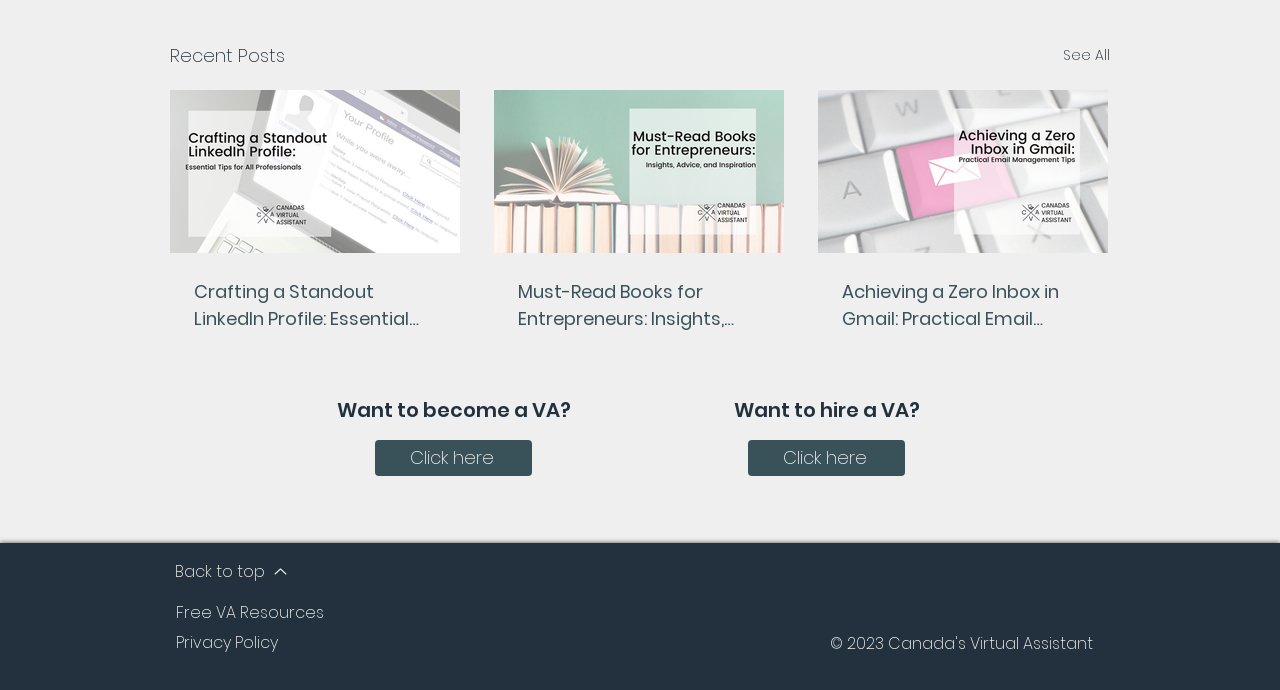Indicate the bounding box coordinates of the clickable region to achieve the following instruction: "Read about crafting a standout LinkedIn profile."

[0.152, 0.402, 0.341, 0.48]